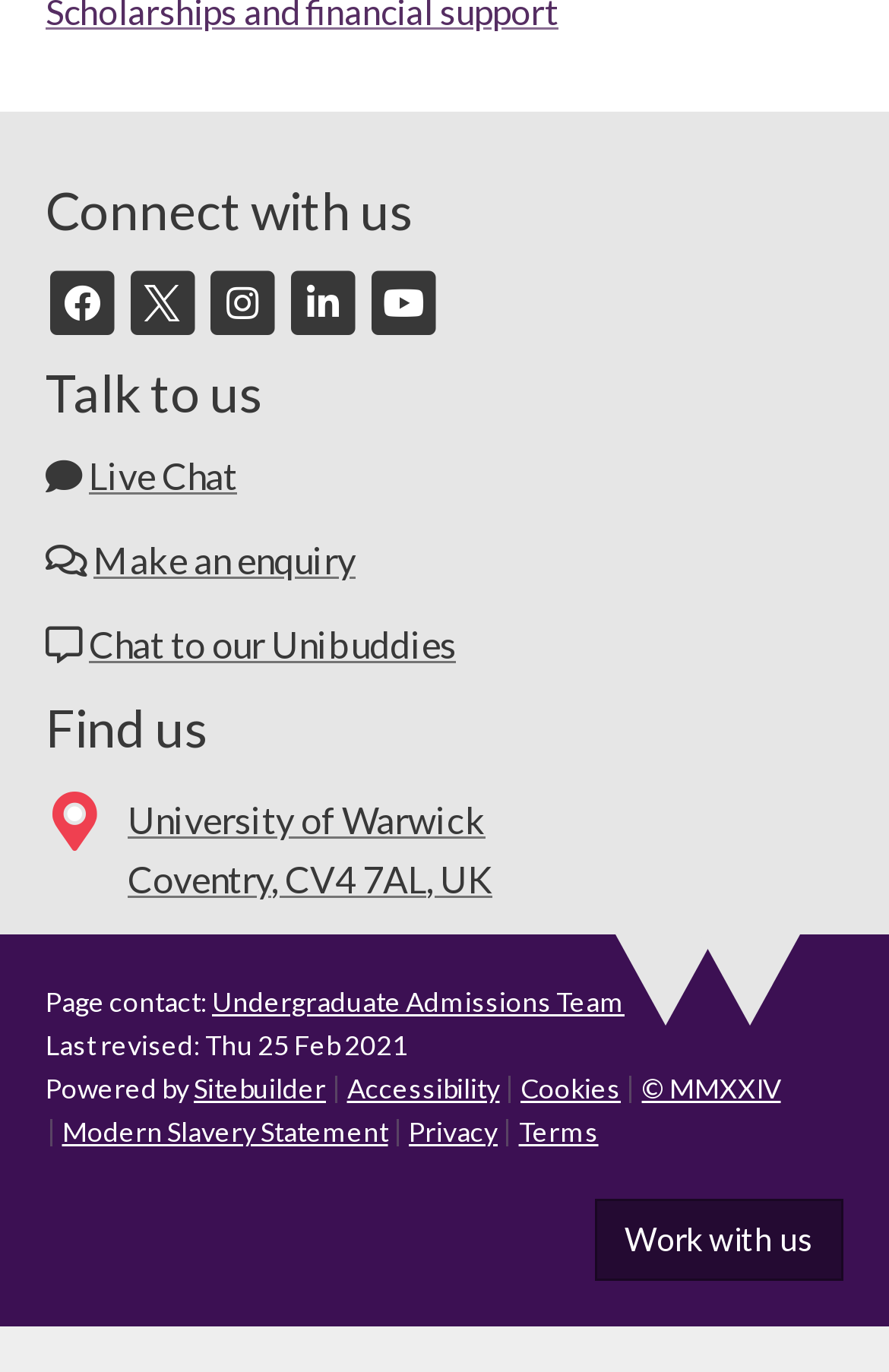Please mark the bounding box coordinates of the area that should be clicked to carry out the instruction: "Find us on the university campus".

[0.144, 0.581, 0.554, 0.656]